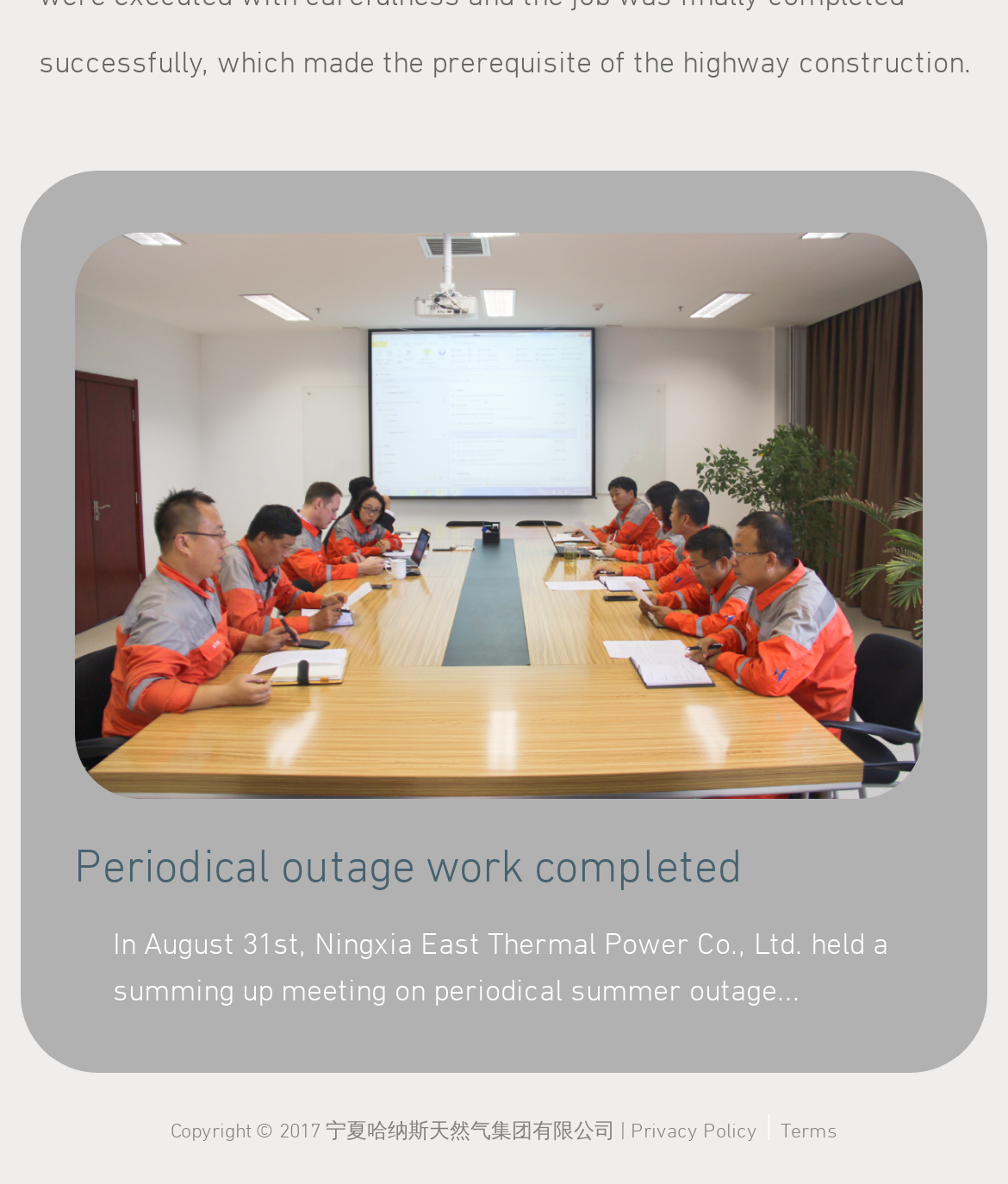What are the three links at the bottom?
Please answer the question with as much detail as possible using the screenshot.

The three links at the bottom are 'Copyright', 'Privacy Policy', and 'Terms' which are inferred from the links '[51] link 'Copyright © 2017 宁夏哈纳斯天然气集团有限公司 |', '[52] link 'Privacy Policy'', and '[54] link 'Terms''.